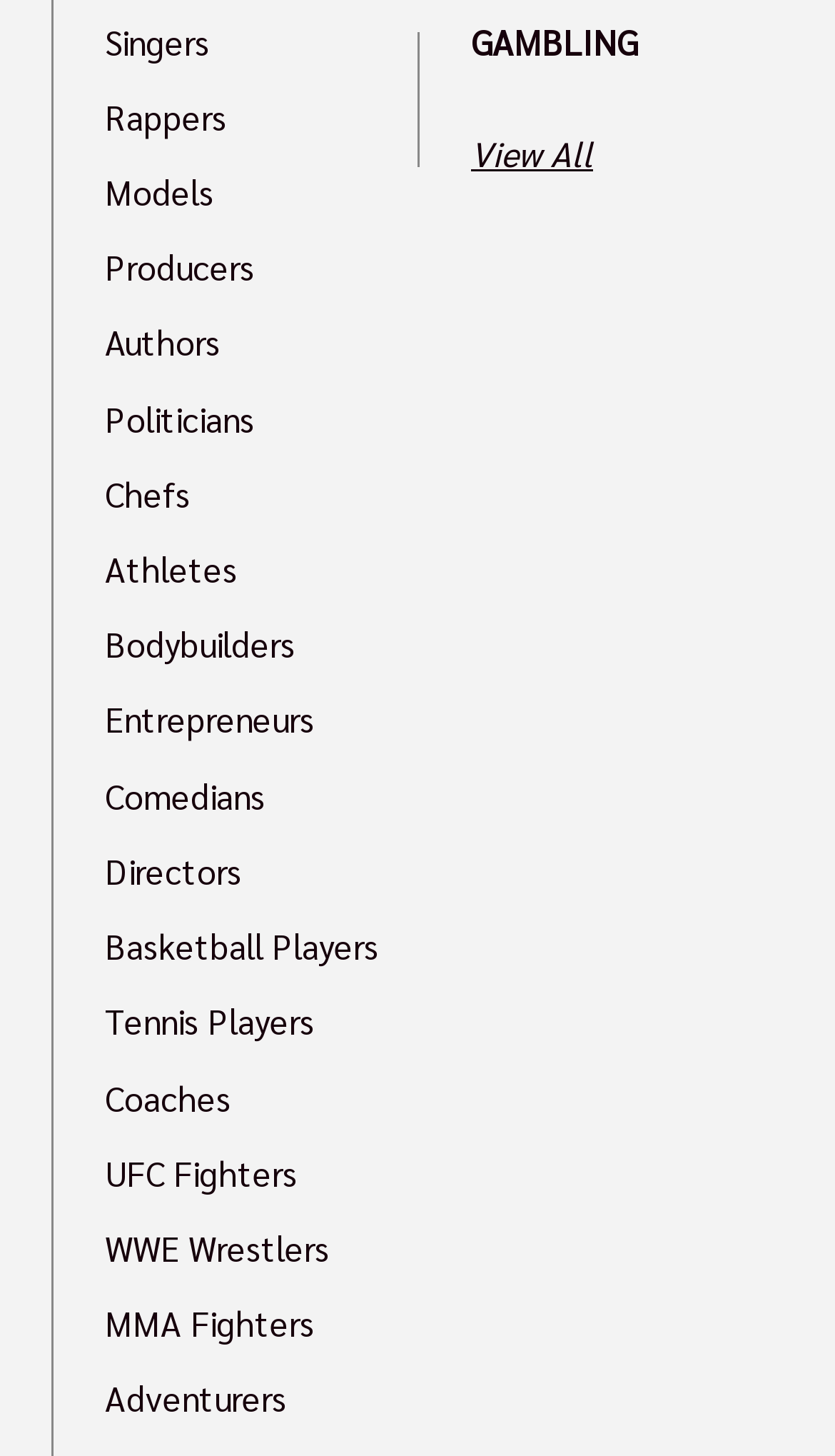Kindly determine the bounding box coordinates for the clickable area to achieve the given instruction: "Explore rappers".

[0.126, 0.073, 0.5, 0.09]